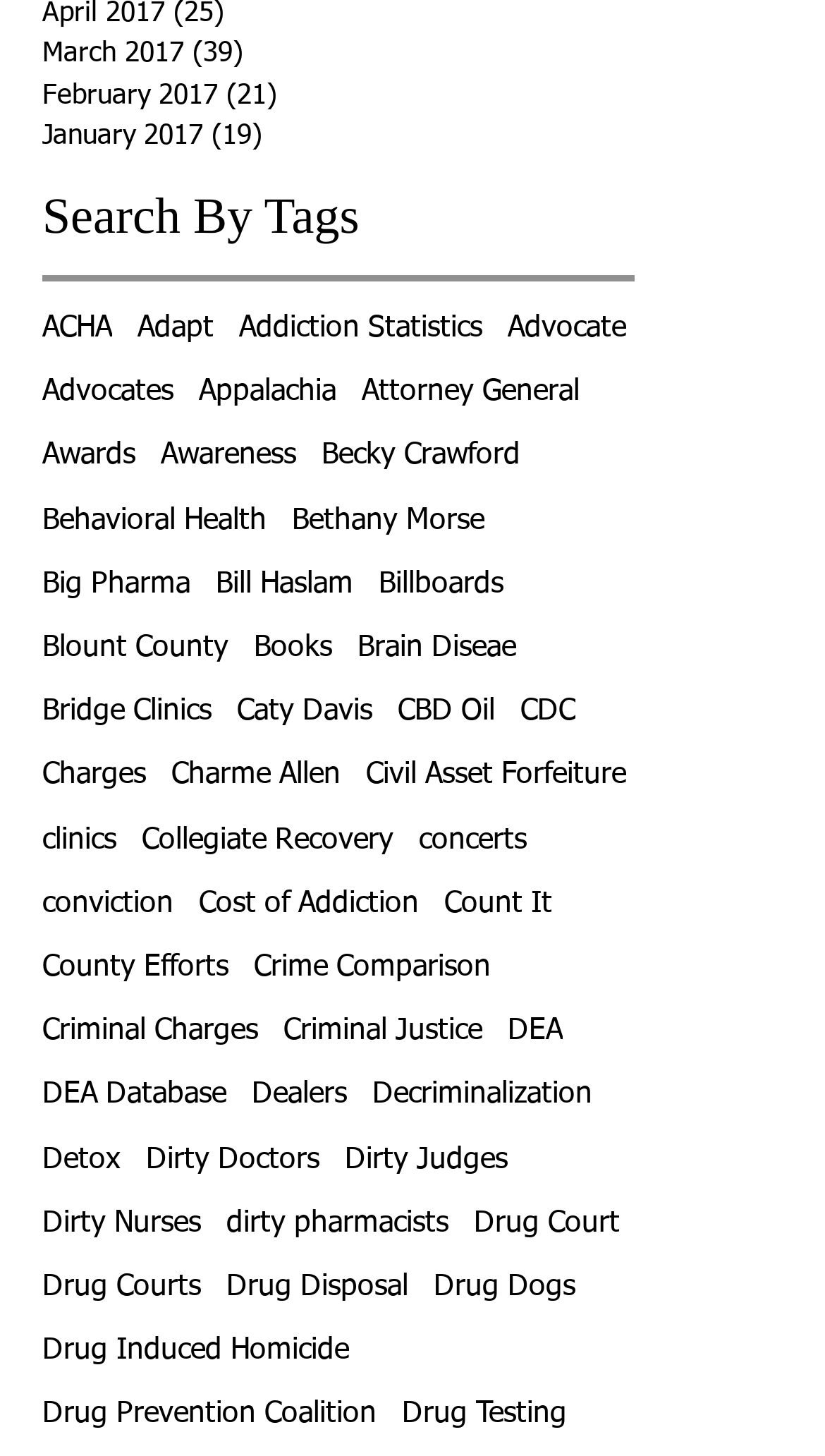Provide the bounding box coordinates for the area that should be clicked to complete the instruction: "Search by tag ACHA".

[0.051, 0.212, 0.136, 0.239]